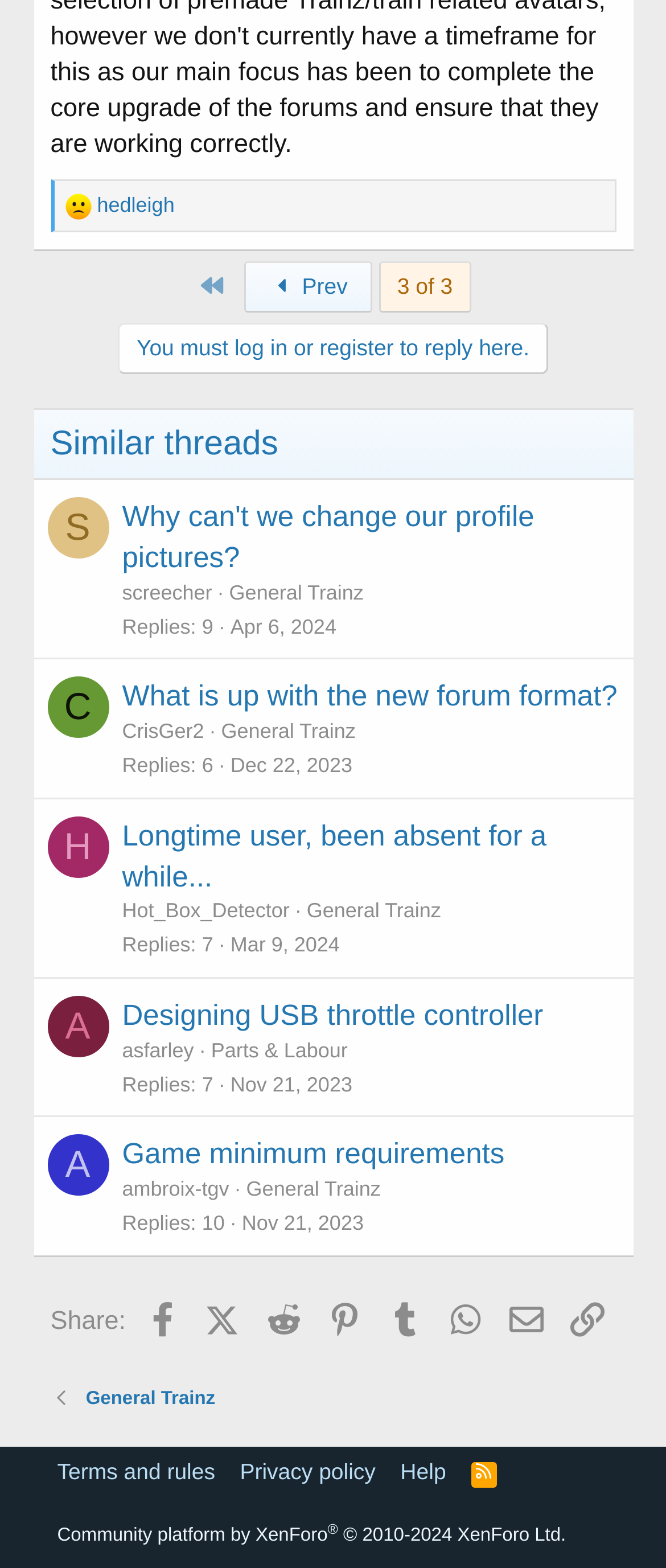Determine the bounding box coordinates for the area that should be clicked to carry out the following instruction: "Click the 'Popup link' button".

None